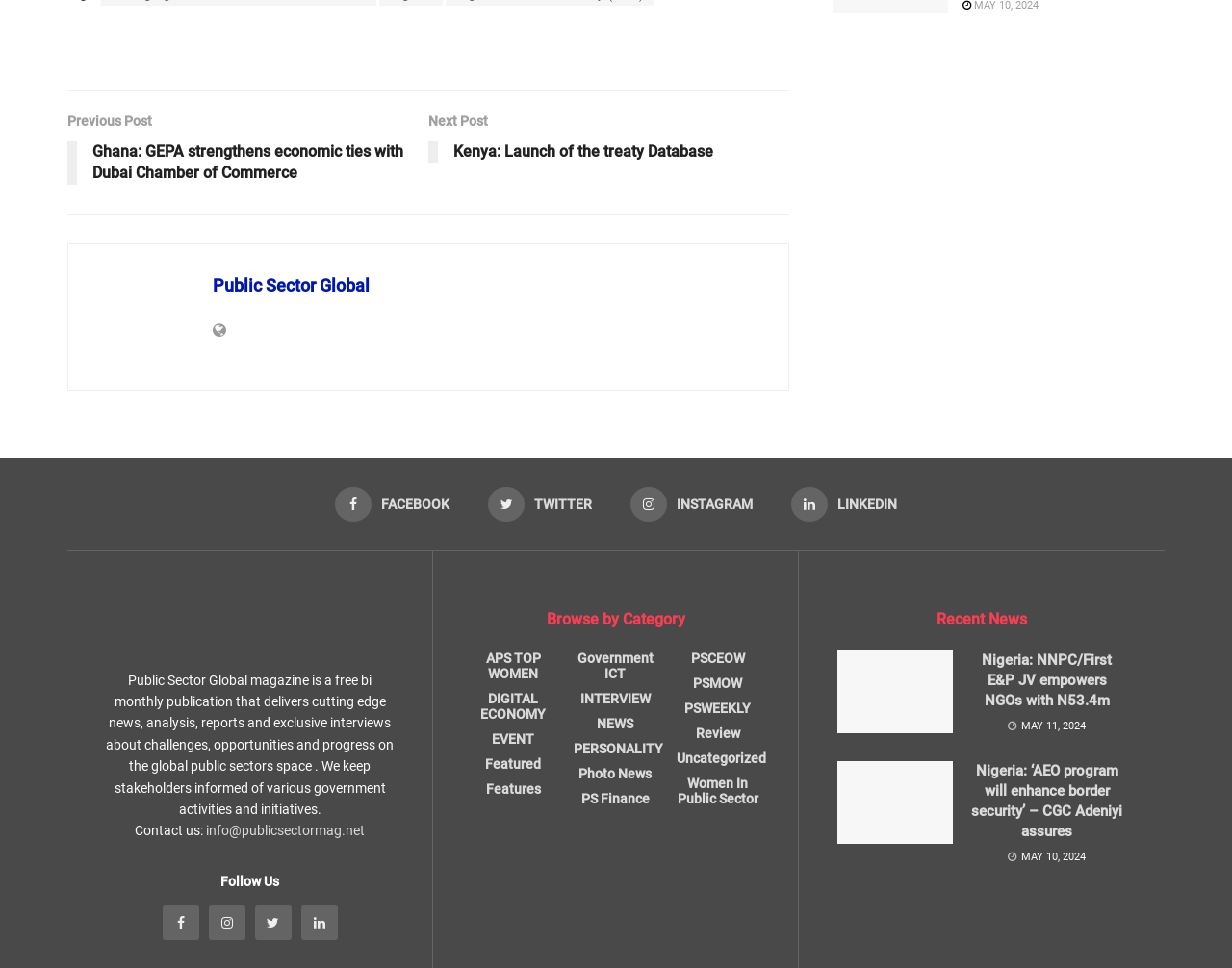How many social media links are there?
Ensure your answer is thorough and detailed.

There are four social media links: FACEBOOK, TWITTER, INSTAGRAM, and LINKEDIN. These links can be found in the link elements with the corresponding icons.